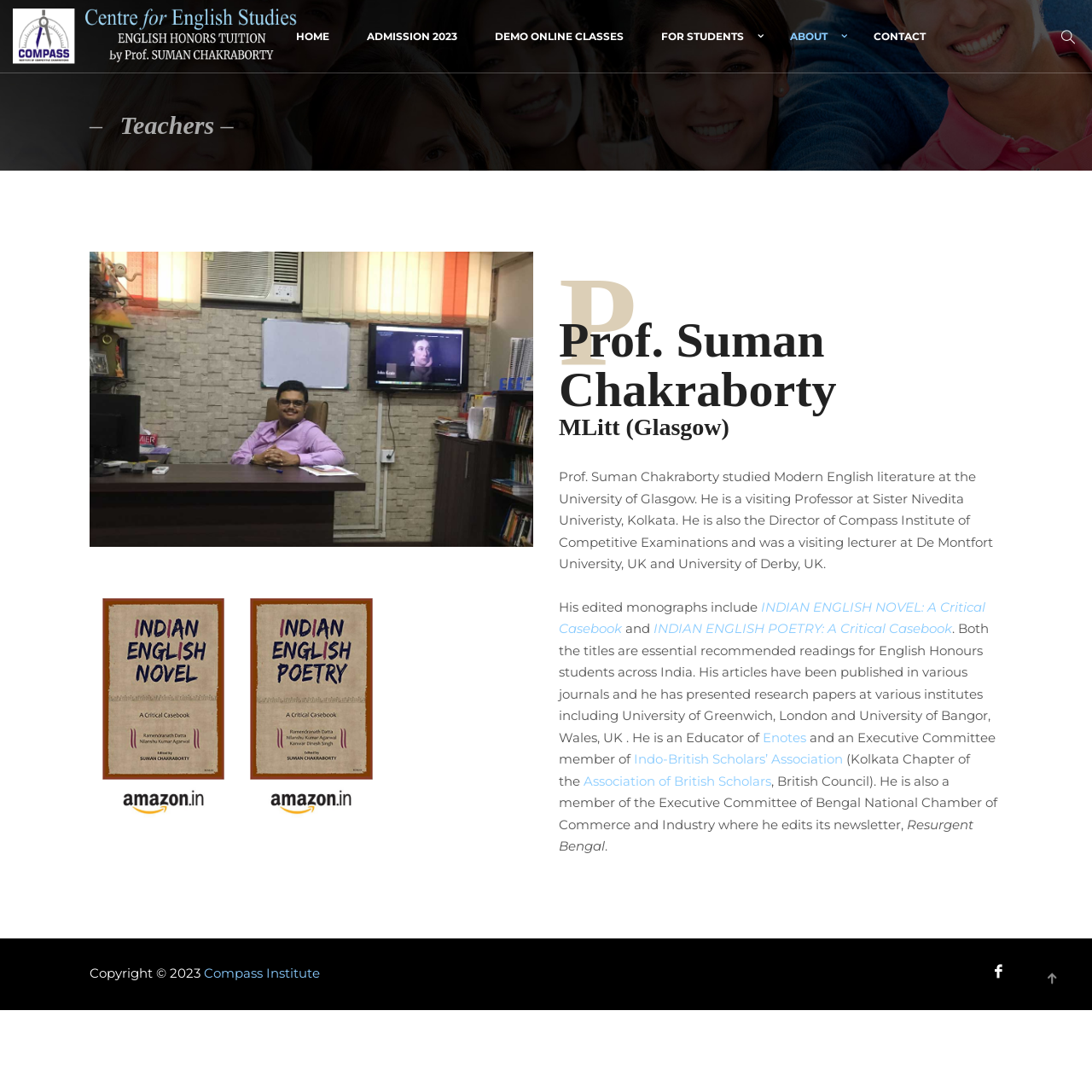What does the logo symbolize?
Look at the image contained within the red bounding box and provide a detailed answer based on the visual details you can infer from it.

According to the caption, the logo of the educational program symbolizes the pursuit of knowledge and excellence in English literature, reflecting the program's emphasis on academic achievement.